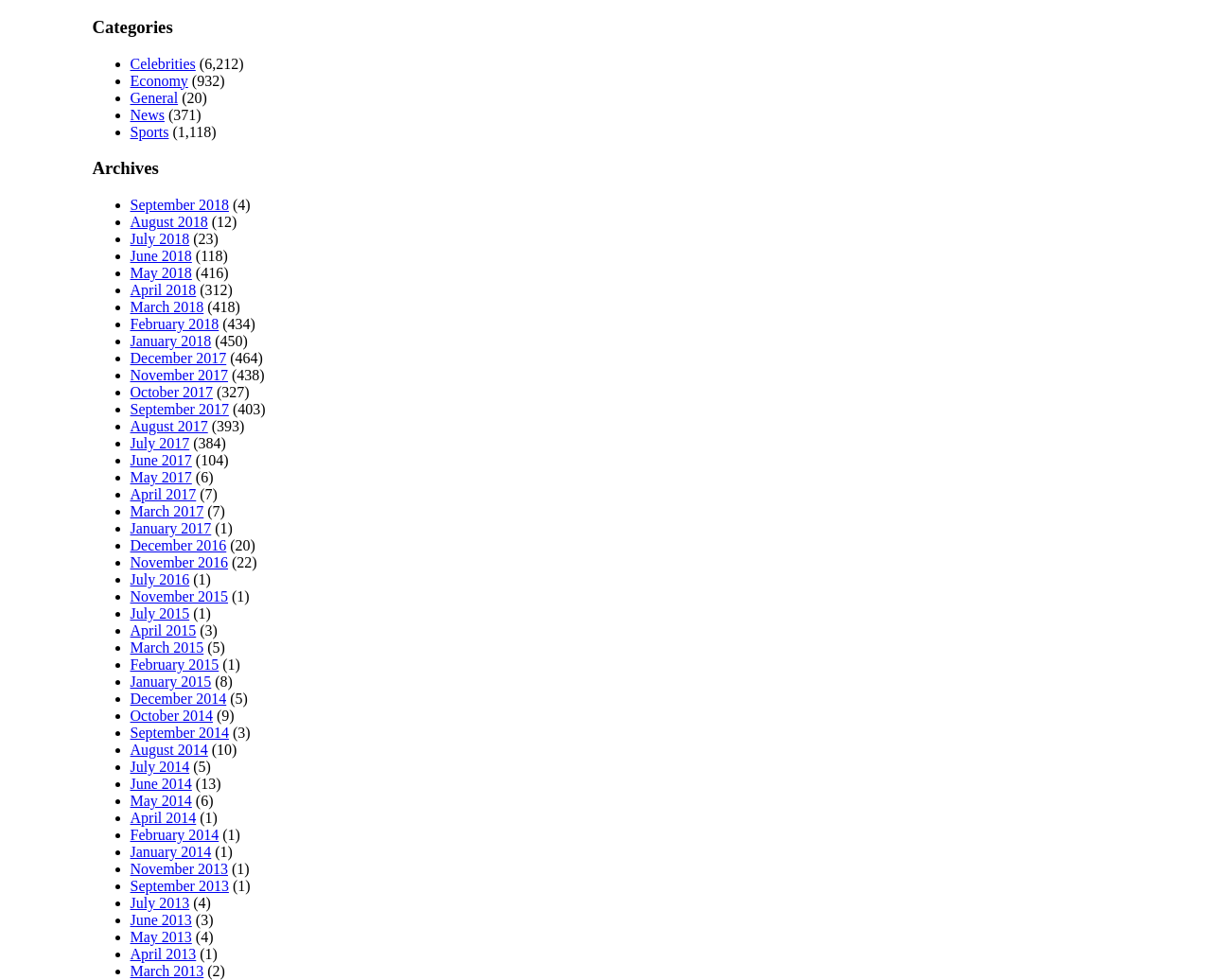How are the categories and archives organized on the webpage?
Can you give a detailed and elaborate answer to the question?

The webpage uses lists with bullet points to organize both the categories and the archives. The categories are listed in a single column with bullet points, while the archives are listed in a similar format, with each month and year represented by a bullet point and a link.